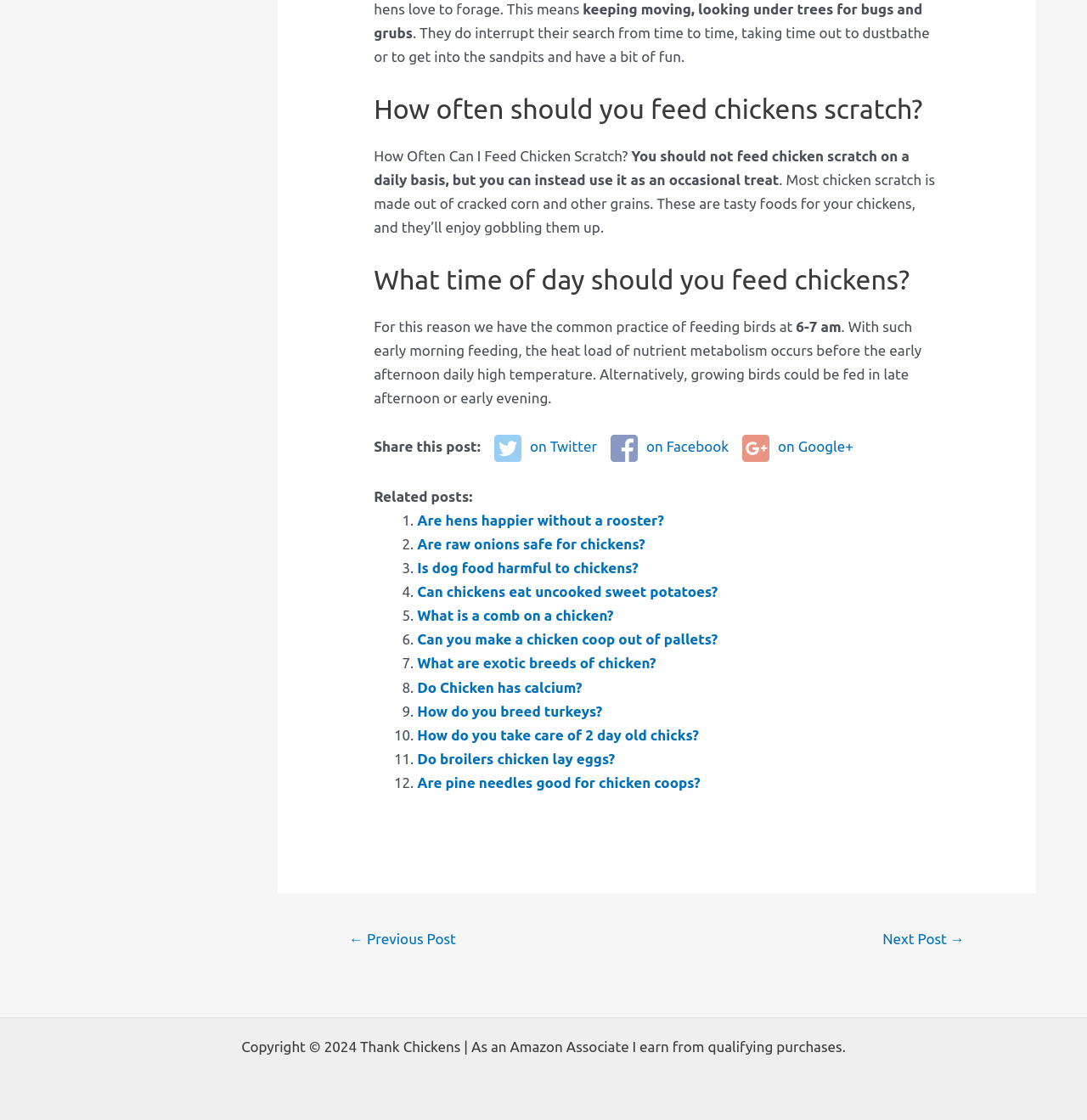What is the purpose of dustbathing?
Could you please answer the question thoroughly and with as much detail as possible?

According to the webpage, chickens interrupt their search for bugs and grubs to dustbathe, which suggests that dustbathing is a way for them to have fun and take a break from their usual activities.